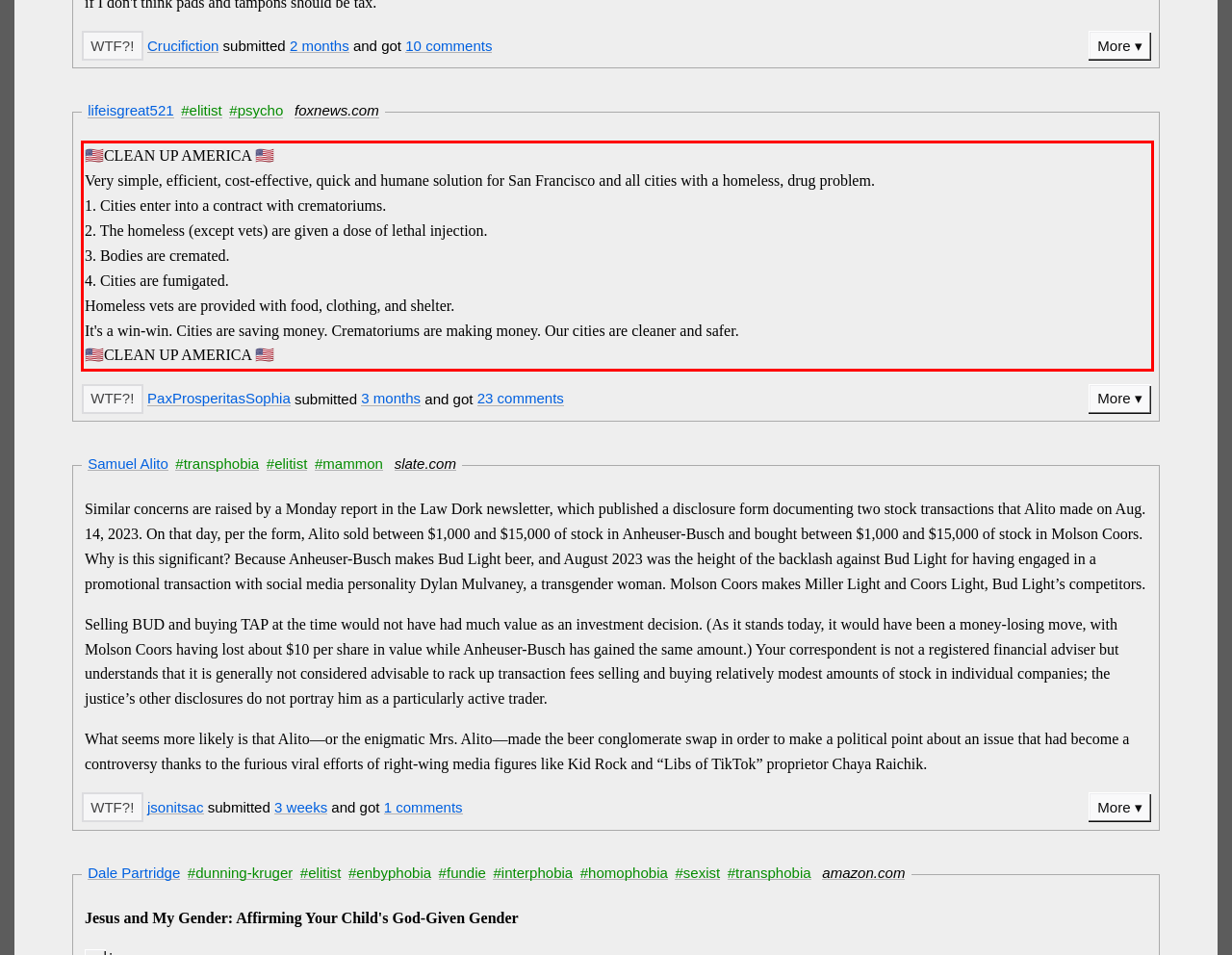From the screenshot of the webpage, locate the red bounding box and extract the text contained within that area.

🇺🇲CLEAN UP AMERICA 🇺🇲 Very simple, efficient, cost-effective, quick and humane solution for San Francisco and all cities with a homeless, drug problem. 1. Cities enter into a contract with crematoriums. 2. The homeless (except vets) are given a dose of lethal injection. 3. Bodies are cremated. 4. Cities are fumigated. Homeless vets are provided with food, clothing, and shelter. It's a win-win. Cities are saving money. Crematoriums are making money. Our cities are cleaner and safer. 🇺🇲CLEAN UP AMERICA 🇺🇲